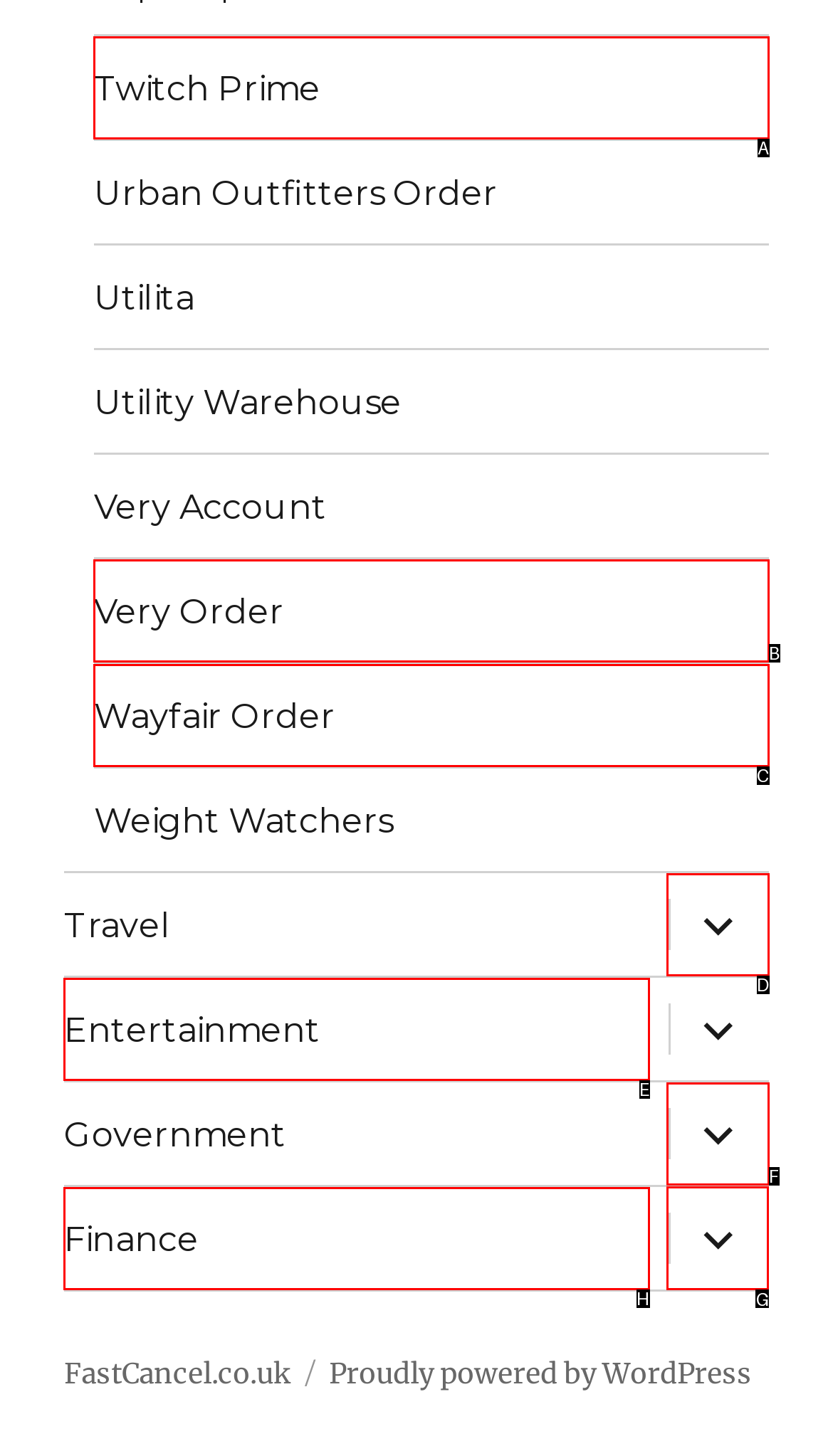Point out the specific HTML element to click to complete this task: Expand child menu under Finance Reply with the letter of the chosen option.

G